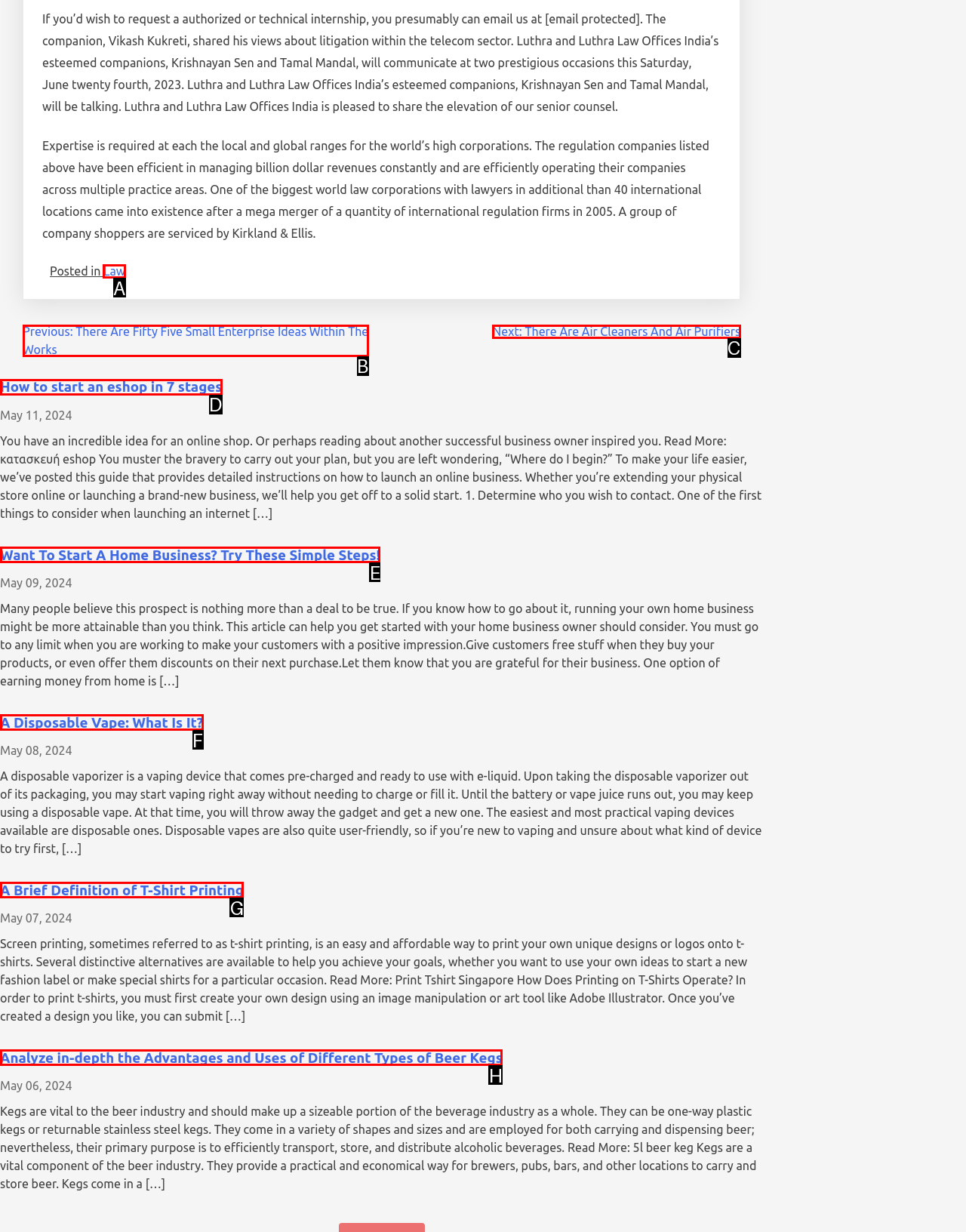Indicate which HTML element you need to click to complete the task: Click on the 'Law' link. Provide the letter of the selected option directly.

A